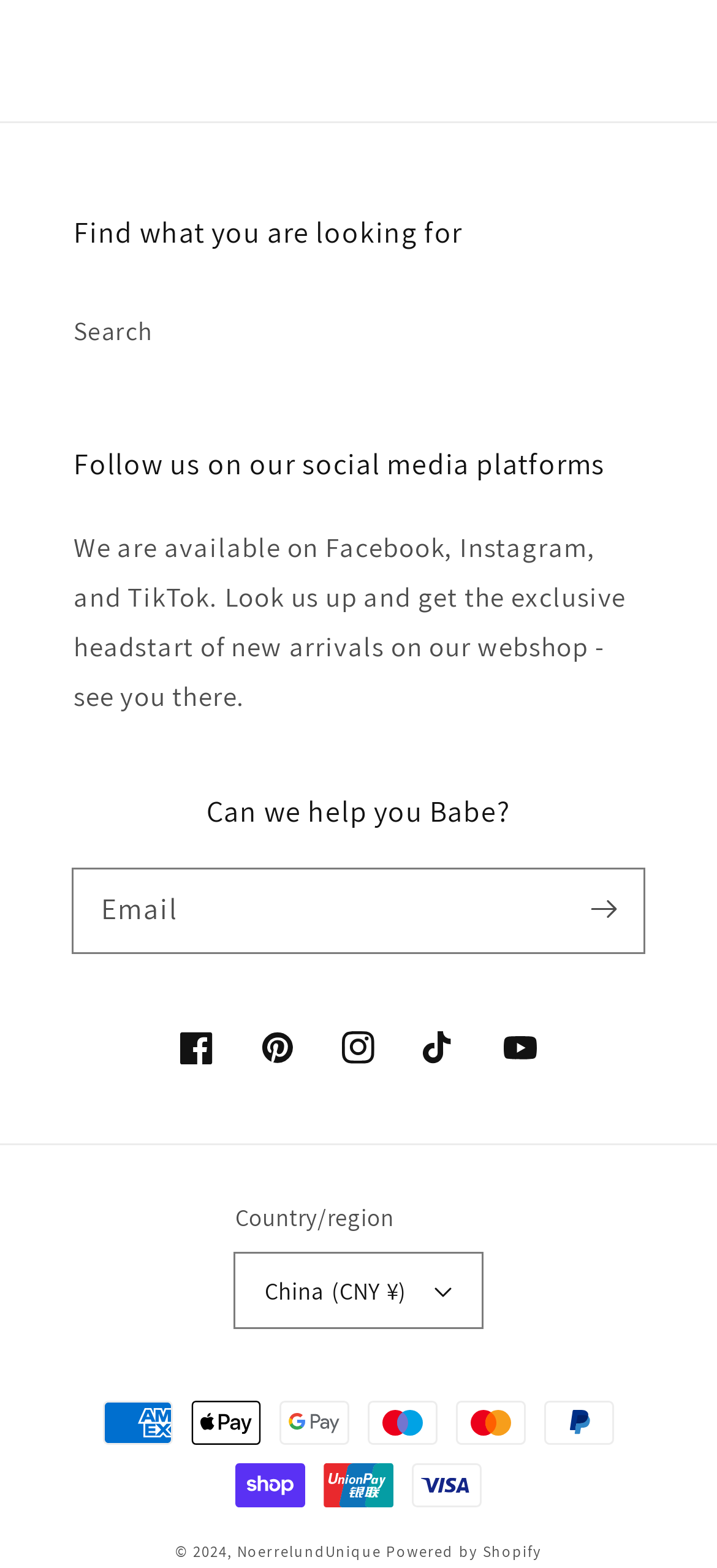What is the purpose of the email textbox?
Please answer using one word or phrase, based on the screenshot.

Subscribe